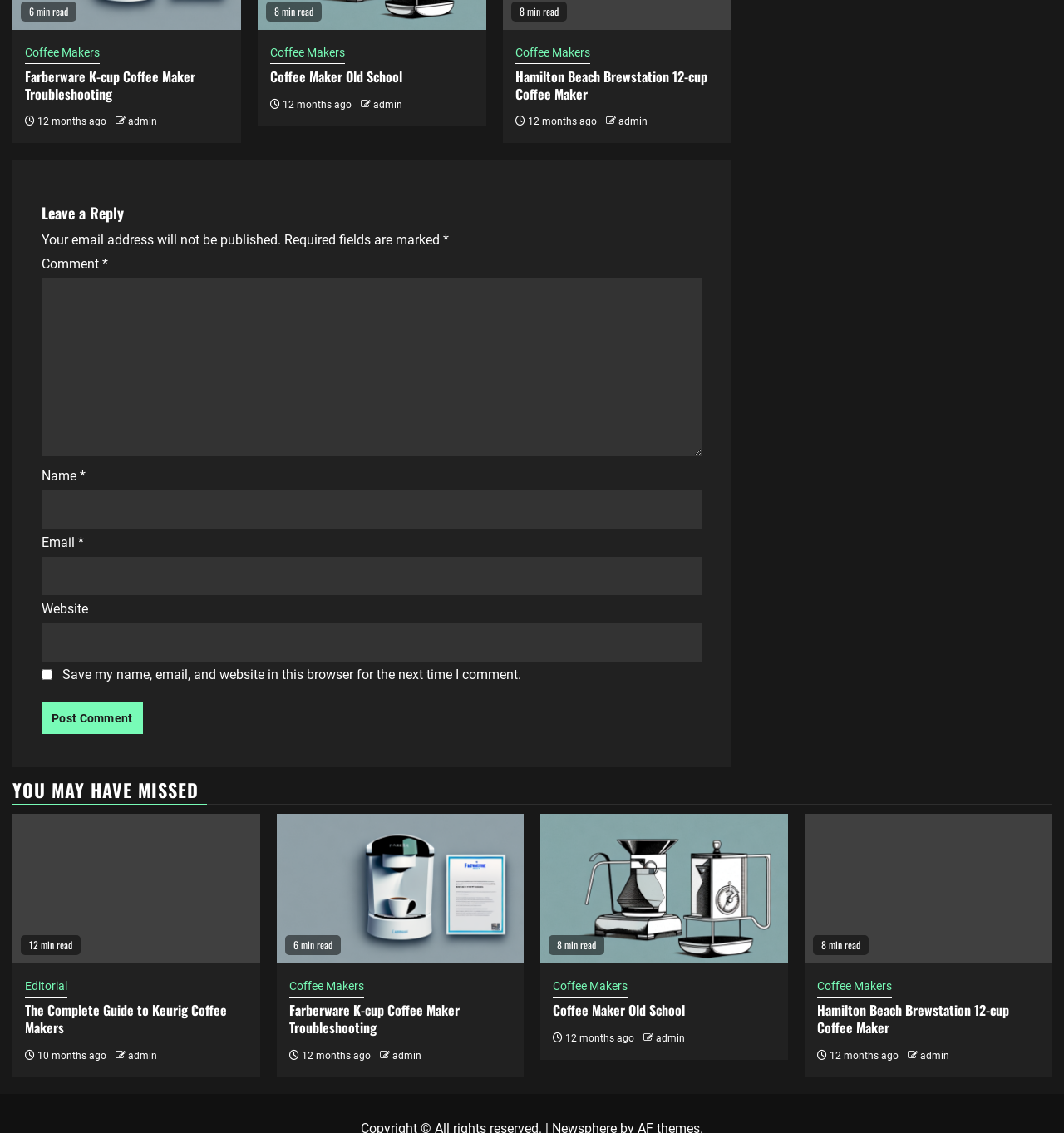Identify the bounding box for the UI element that is described as follows: "Farberware K-cup Coffee Maker Troubleshooting".

[0.271, 0.883, 0.432, 0.916]